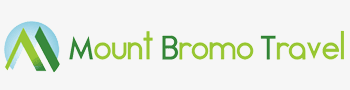What is the dominant color tone of the logo?
Based on the image, provide a one-word or brief-phrase response.

Green